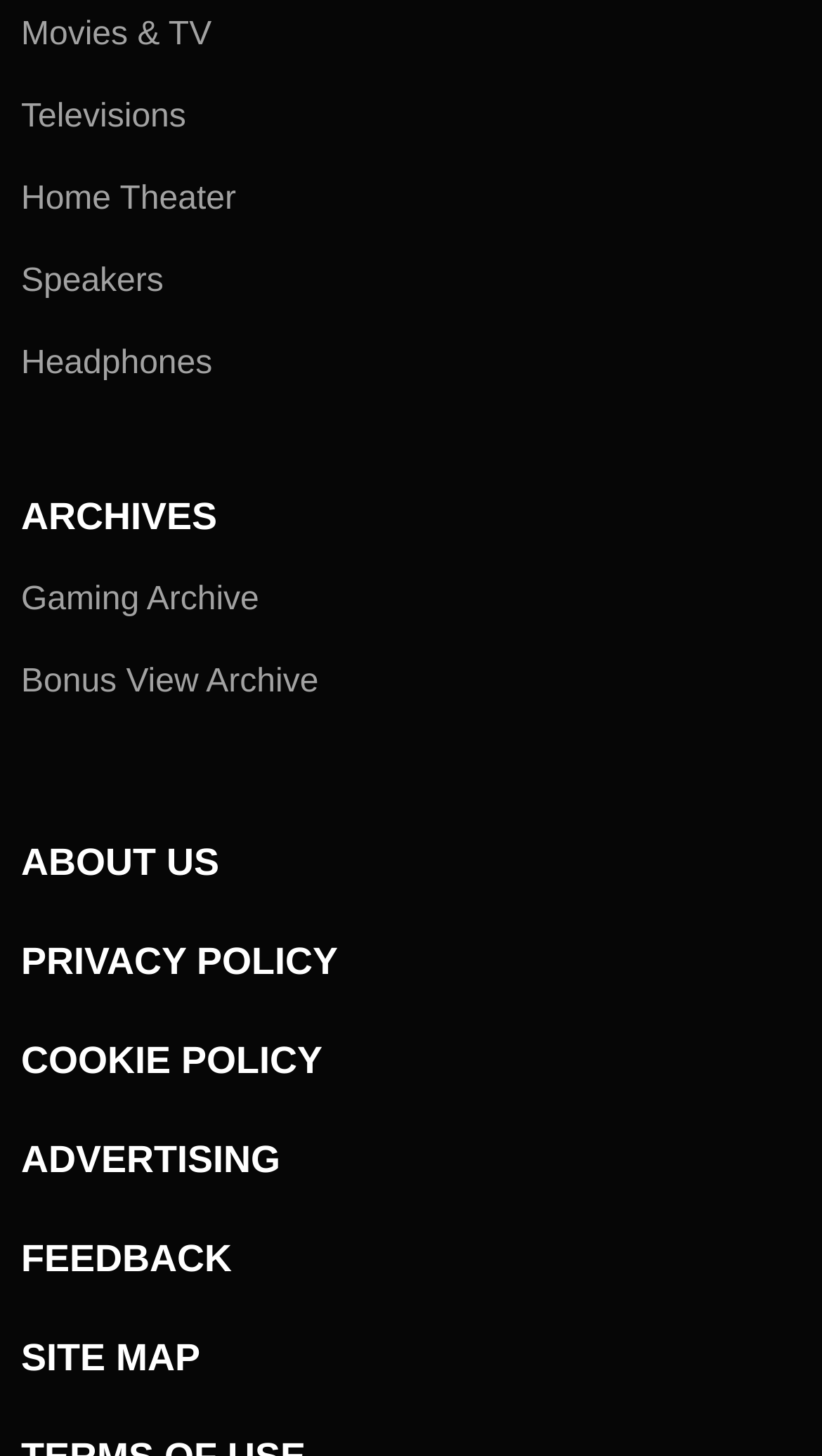Answer the following query concisely with a single word or phrase:
What is the last link in the navigation menu?

SITE MAP